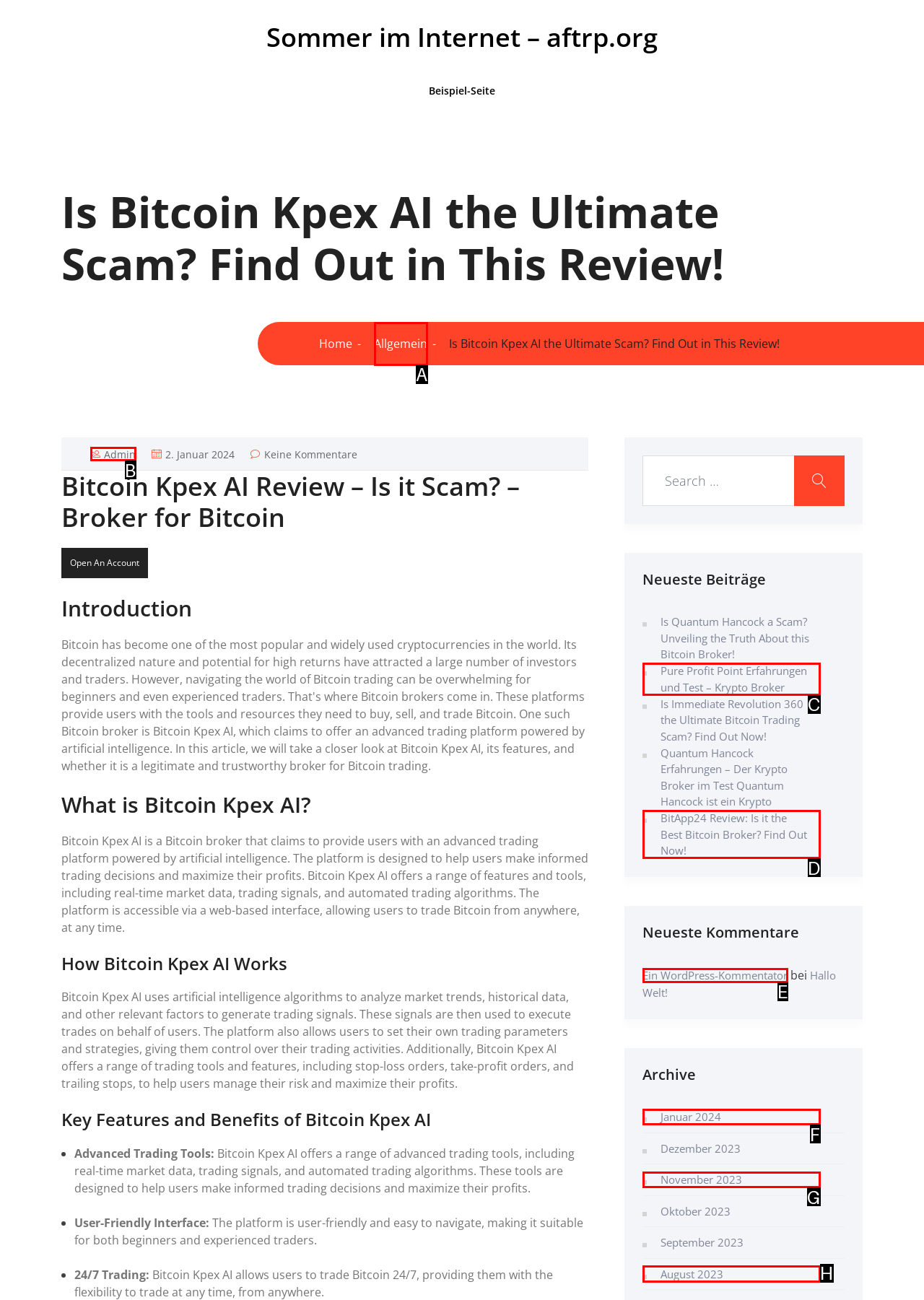Find the HTML element that suits the description: November 2023
Indicate your answer with the letter of the matching option from the choices provided.

G